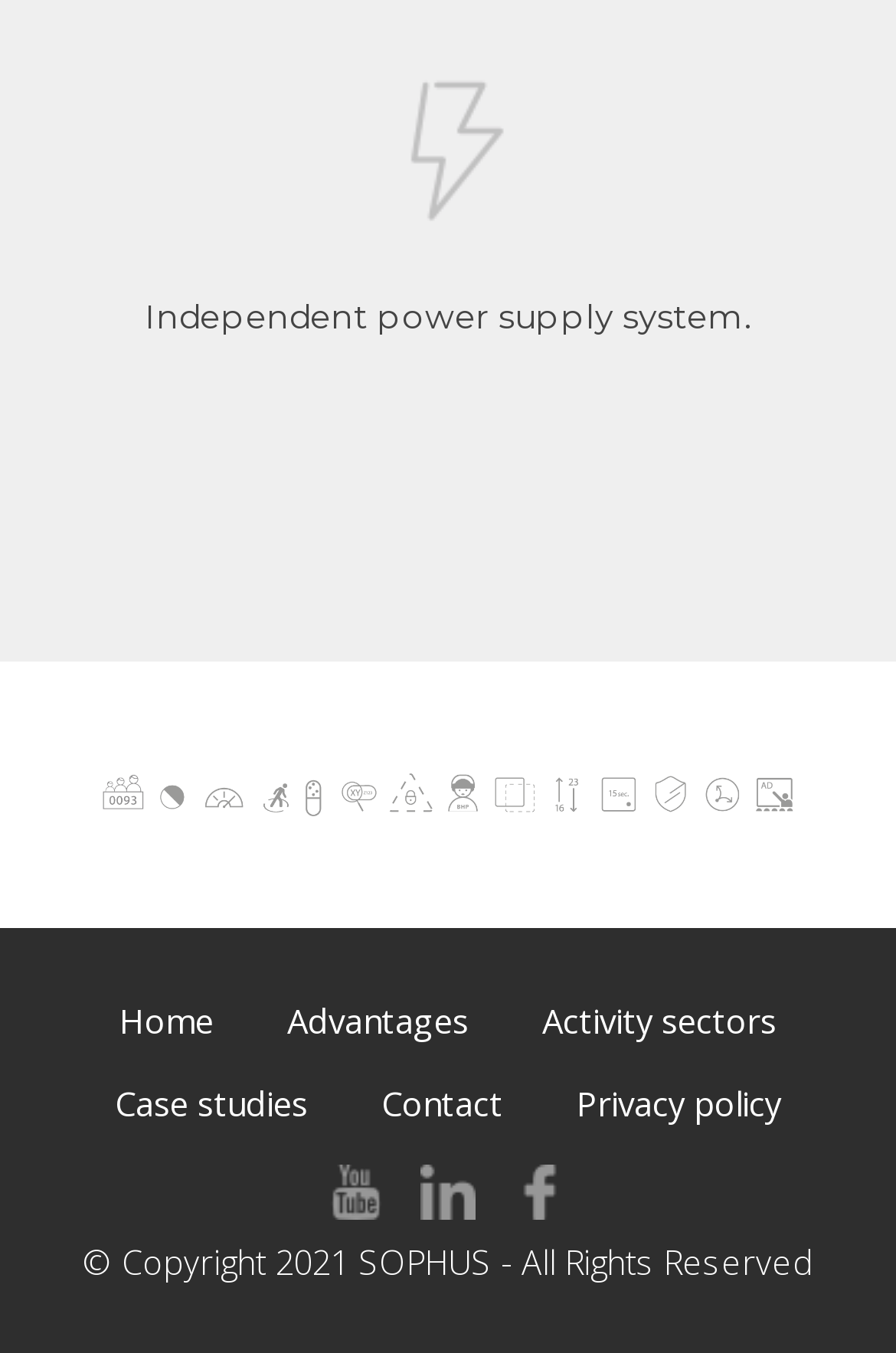Determine the bounding box coordinates for the area you should click to complete the following instruction: "View Case studies".

[0.128, 0.799, 0.344, 0.833]